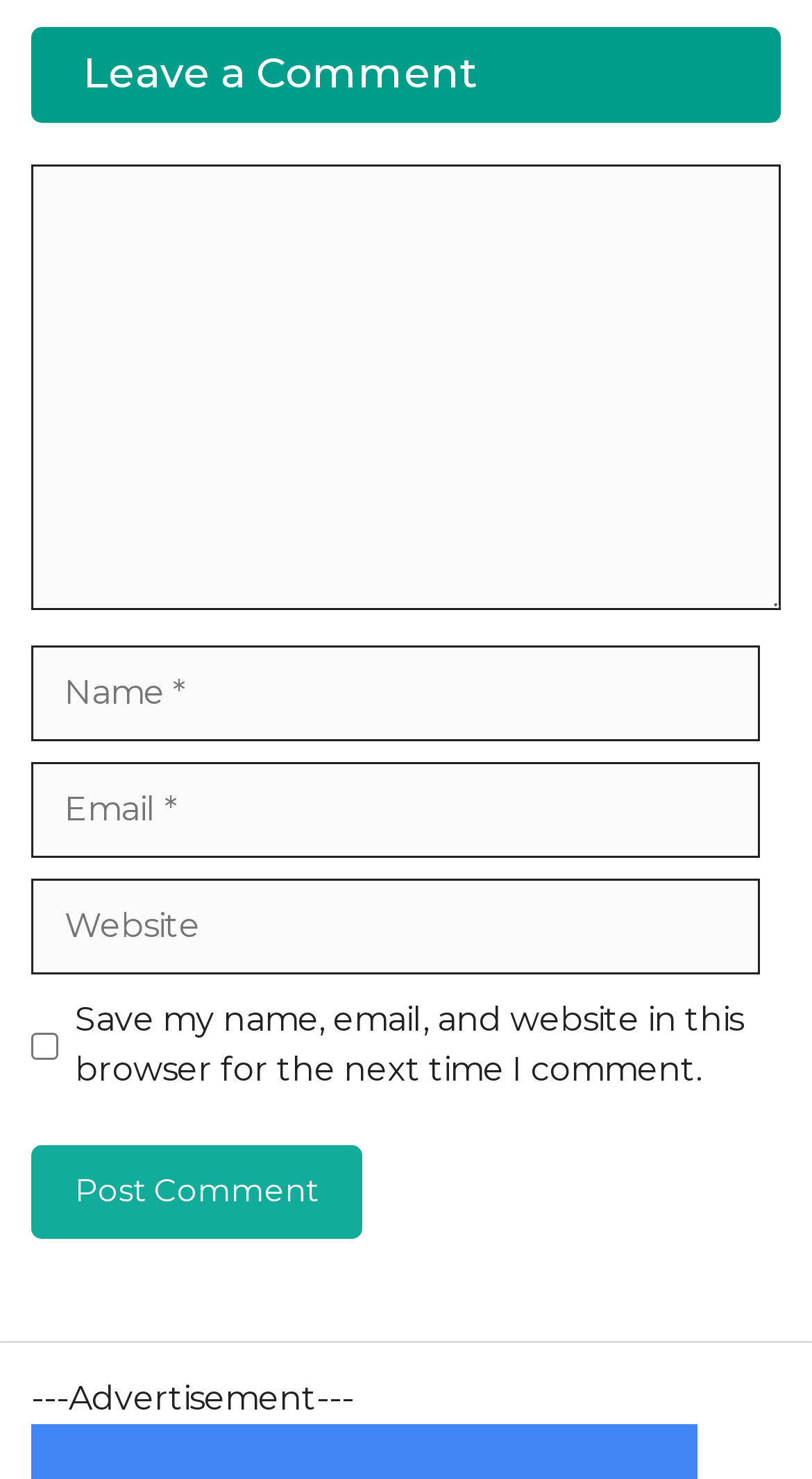Provide a short answer to the following question with just one word or phrase: What is the default state of the checkbox?

Unchecked